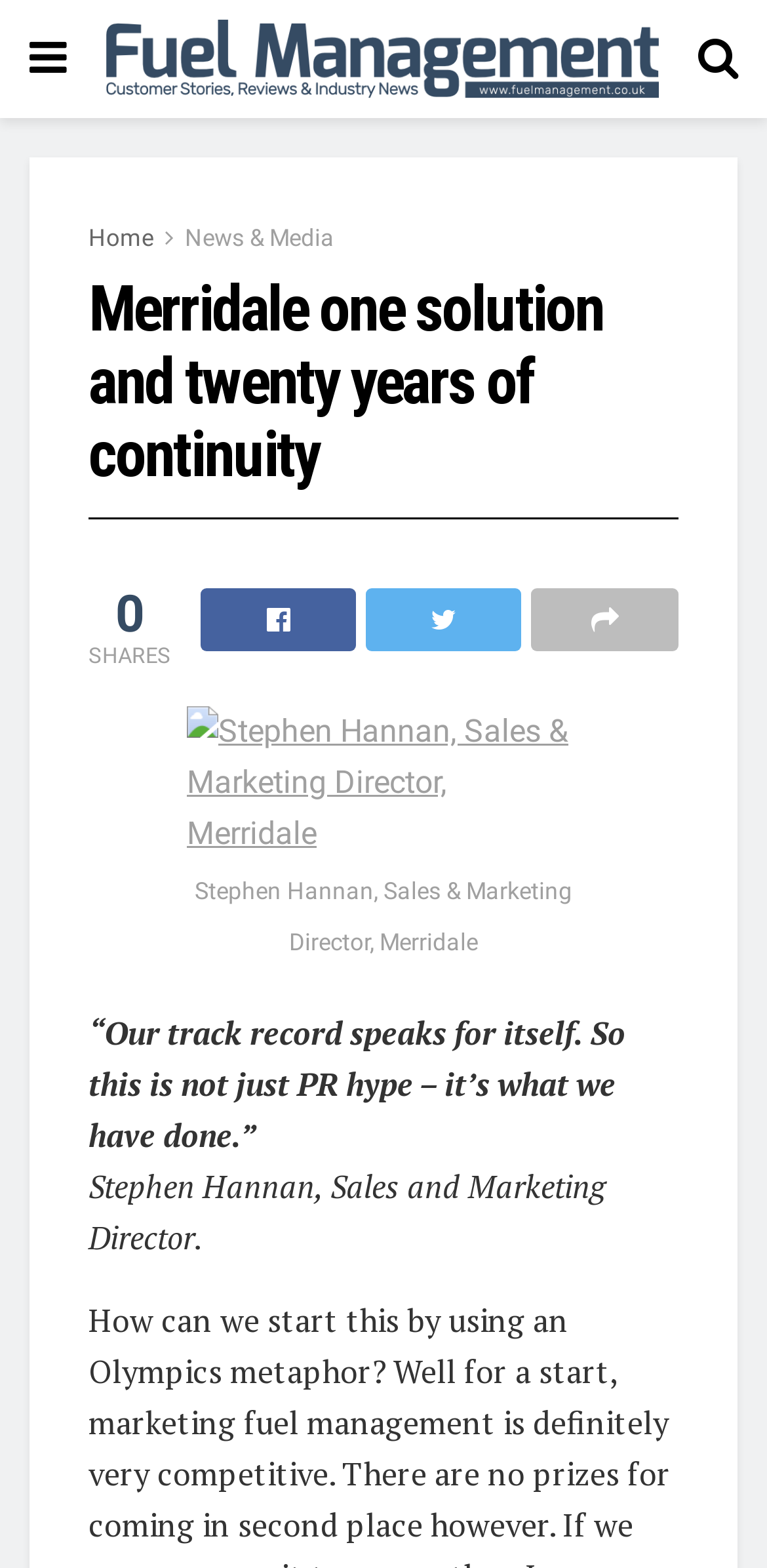Find the main header of the webpage and produce its text content.

Merridale one solution and twenty years of continuity